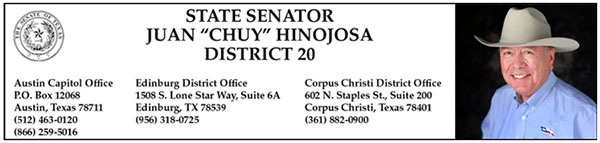How many district office locations are listed?
Give a thorough and detailed response to the question.

Below the senator's name, his district office locations are listed, which include the Austin Capitol Office, the Edinburg District Office, and the Corpus Christi District Office, making a total of three locations.